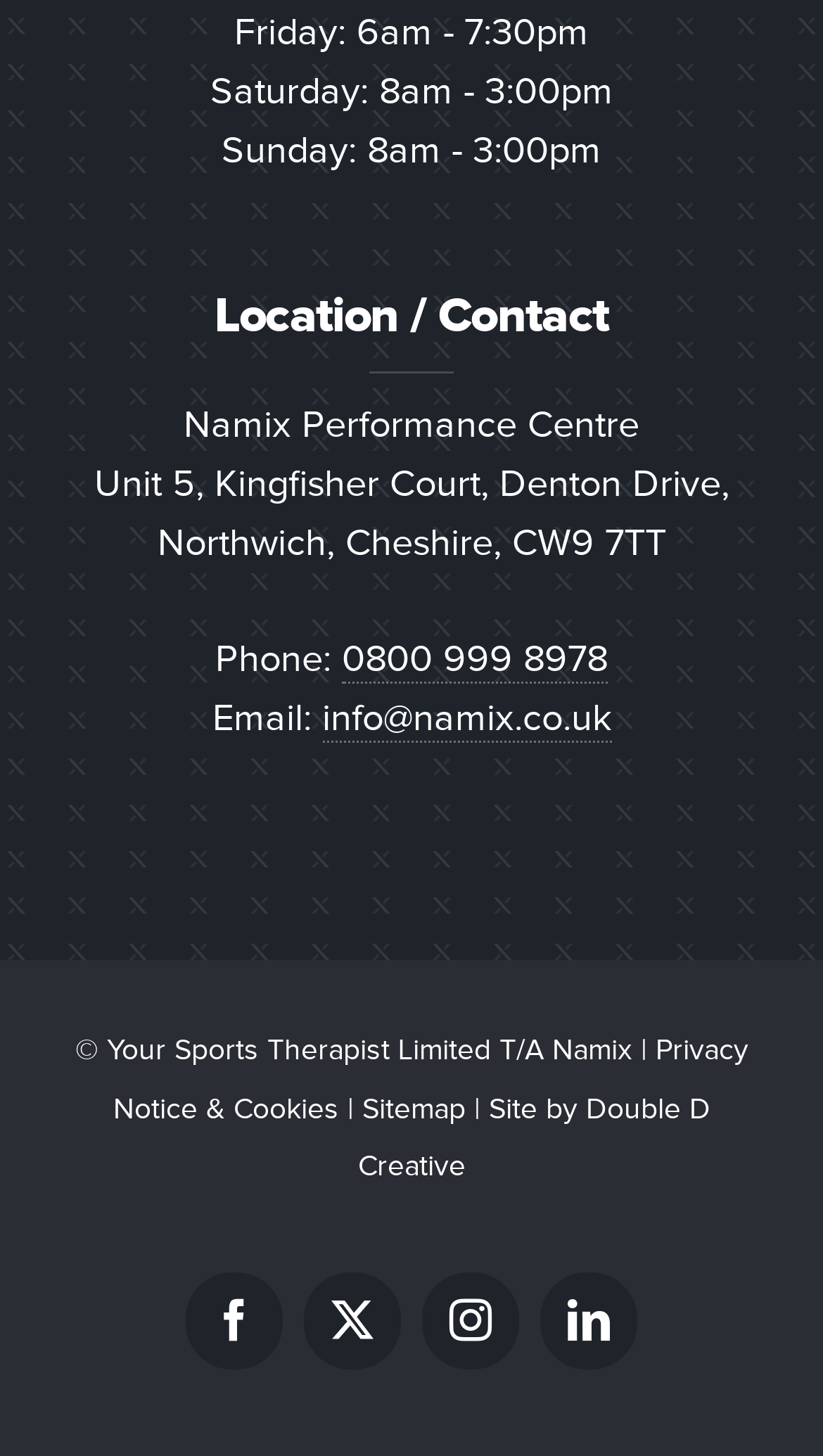Using the description "0800 999 8978", predict the bounding box of the relevant HTML element.

[0.415, 0.438, 0.738, 0.469]